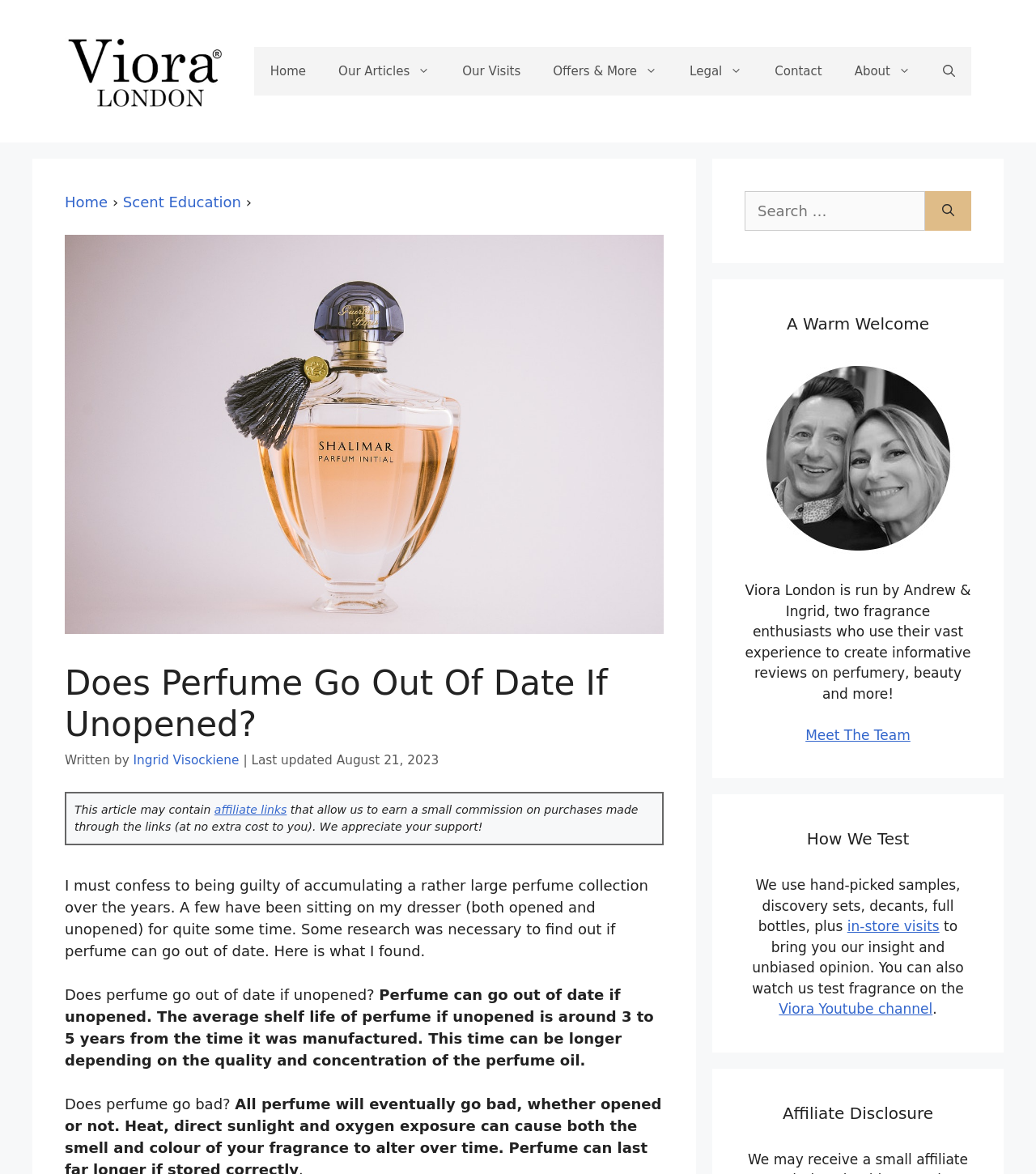How many years is the average shelf life of perfume if unopened?
Based on the screenshot, provide a one-word or short-phrase response.

3 to 5 years